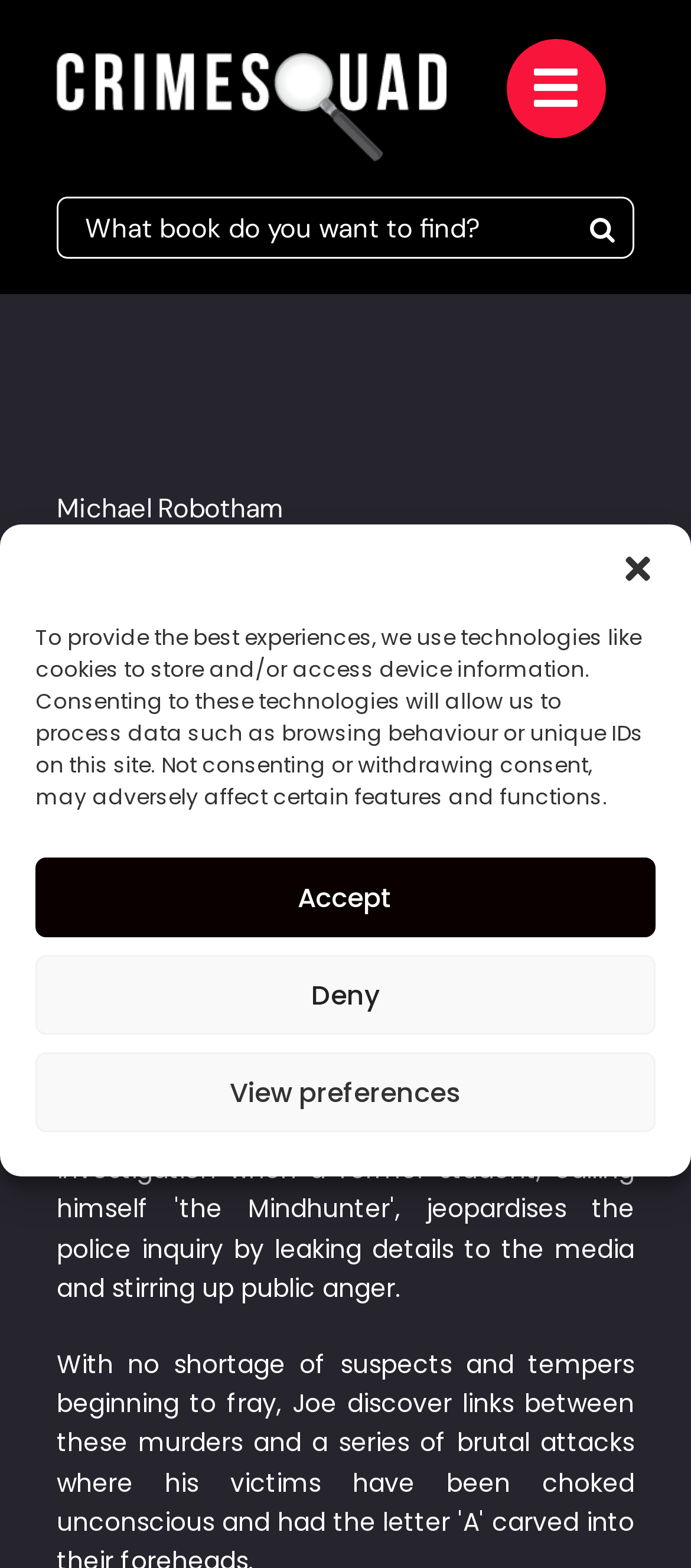Can you find the bounding box coordinates for the element to click on to achieve the instruction: "Click the logo"?

[0.082, 0.034, 0.646, 0.103]